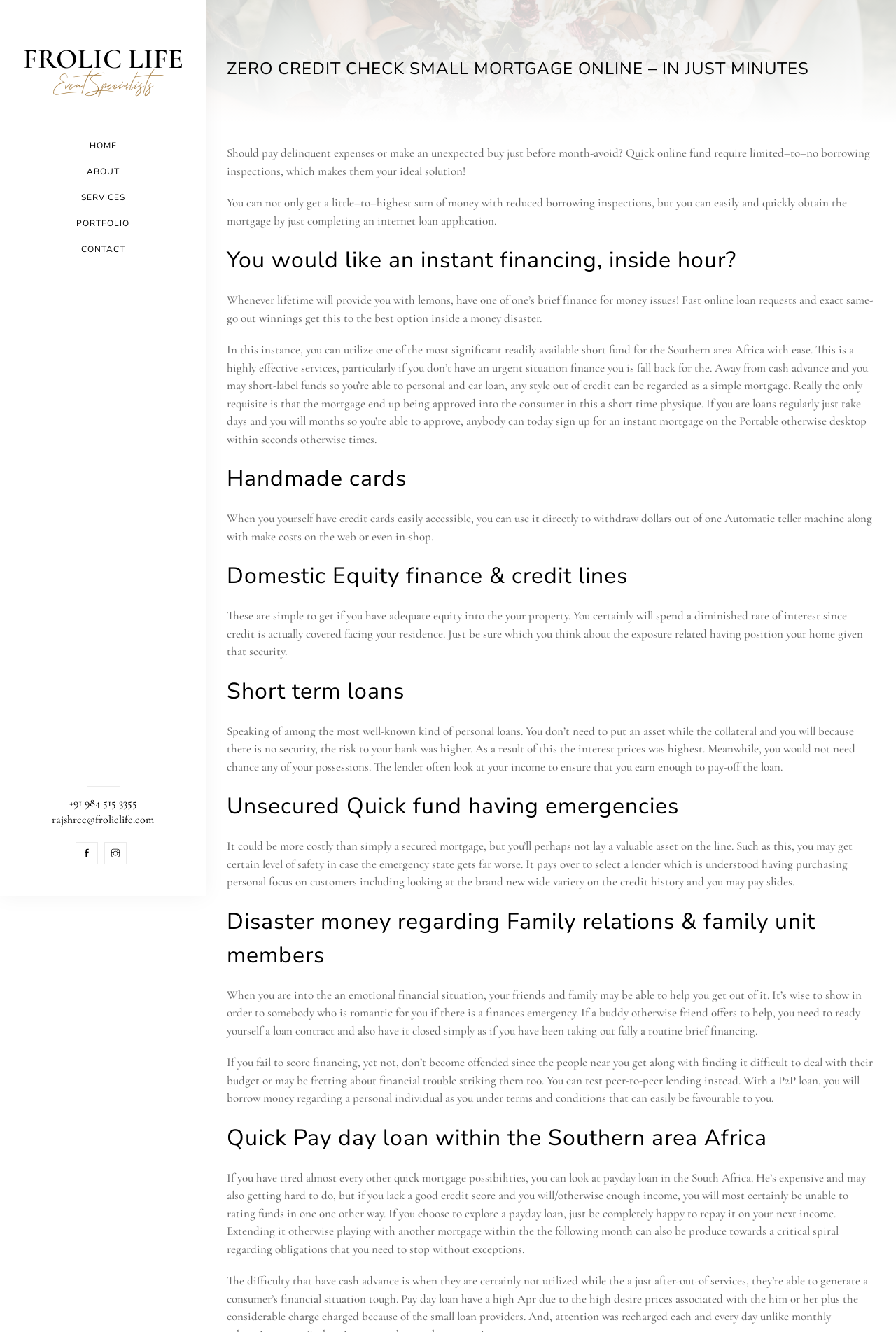Locate the bounding box for the described UI element: "About". Ensure the coordinates are four float numbers between 0 and 1, formatted as [left, top, right, bottom].

[0.097, 0.124, 0.133, 0.134]